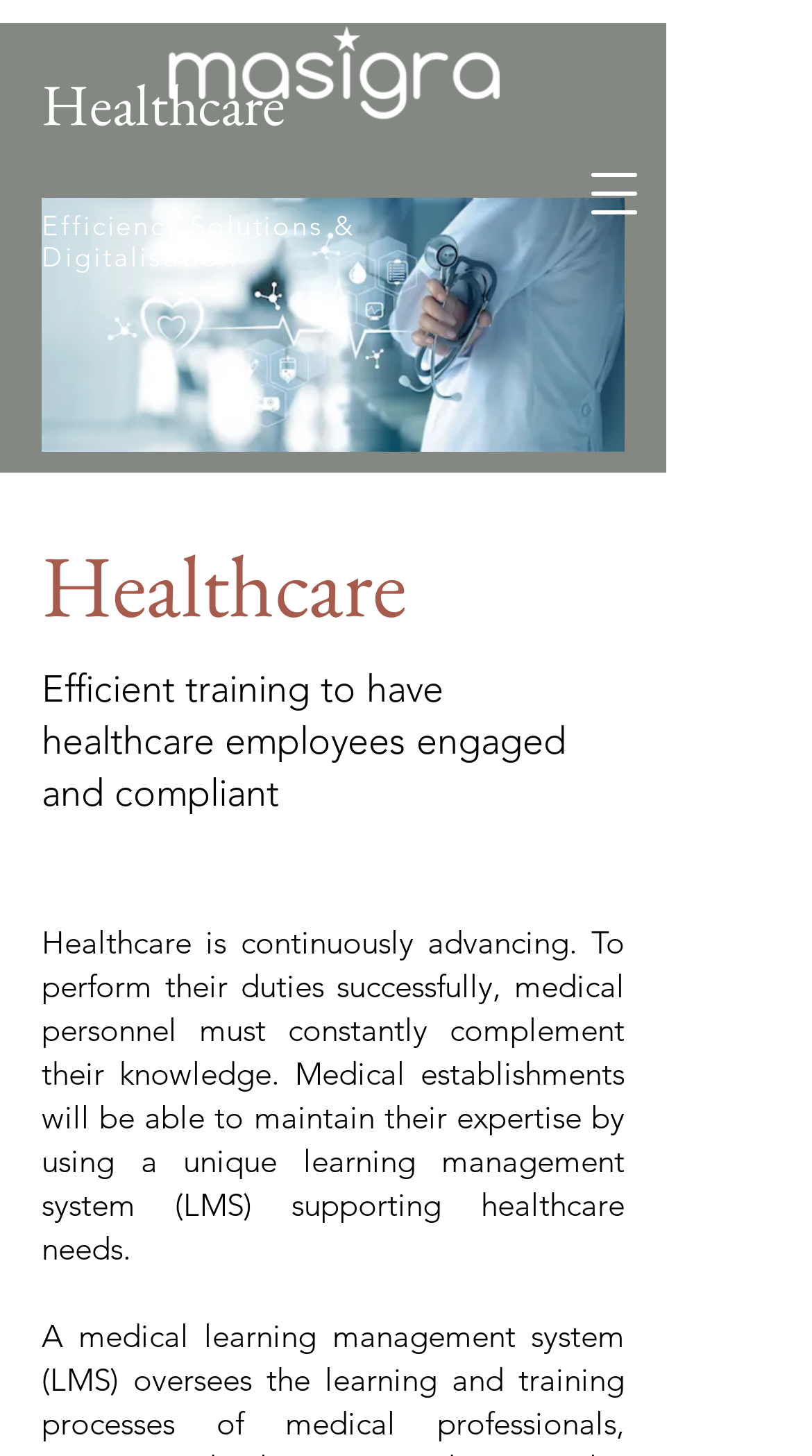What is the navigation menu button located at?
Please use the image to provide a one-word or short phrase answer.

Top right